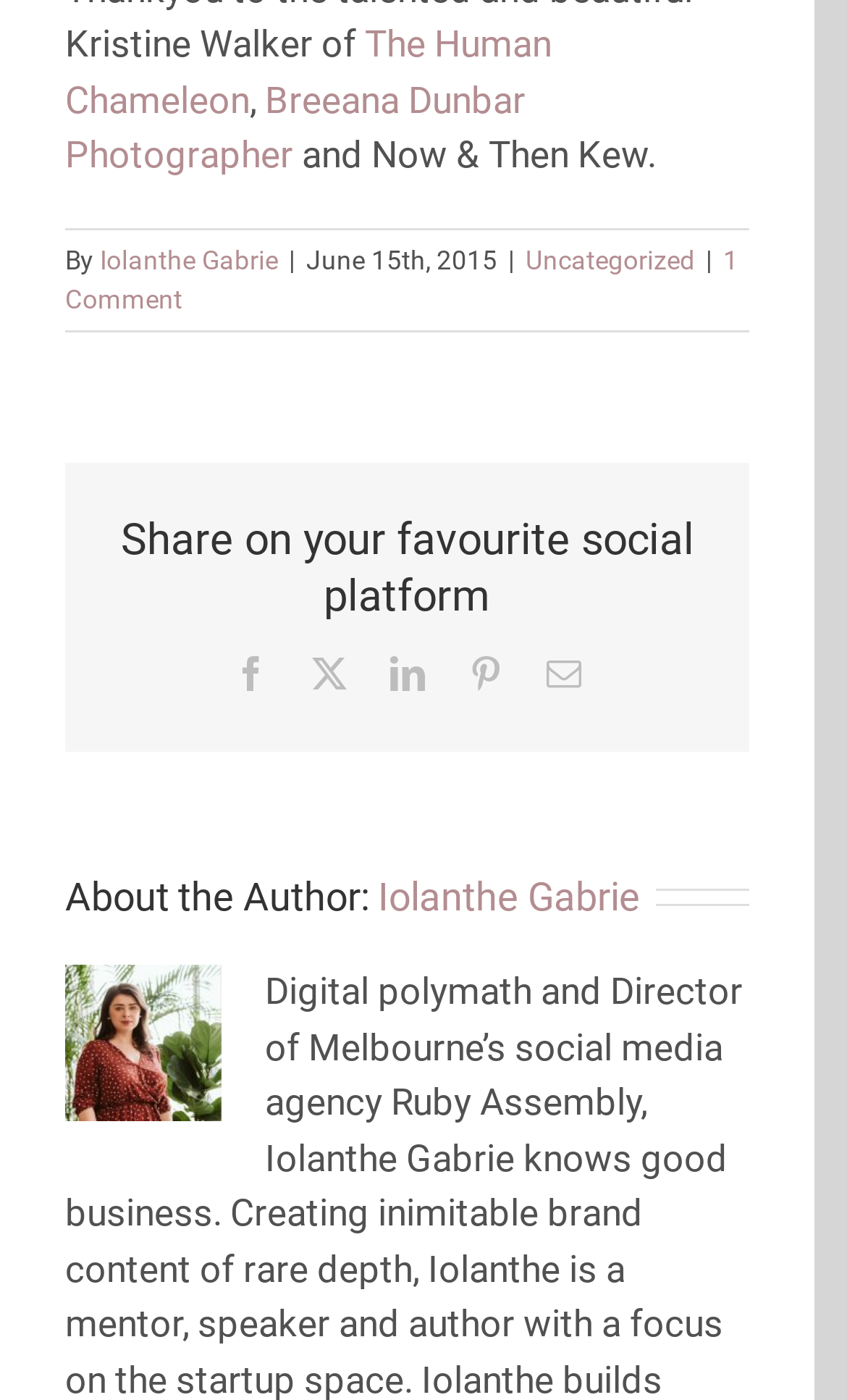Please identify the bounding box coordinates of the element's region that needs to be clicked to fulfill the following instruction: "Read more about WHATOOK Alexa Projector Star Projector Aurora Projector Night Light". The bounding box coordinates should consist of four float numbers between 0 and 1, i.e., [left, top, right, bottom].

None